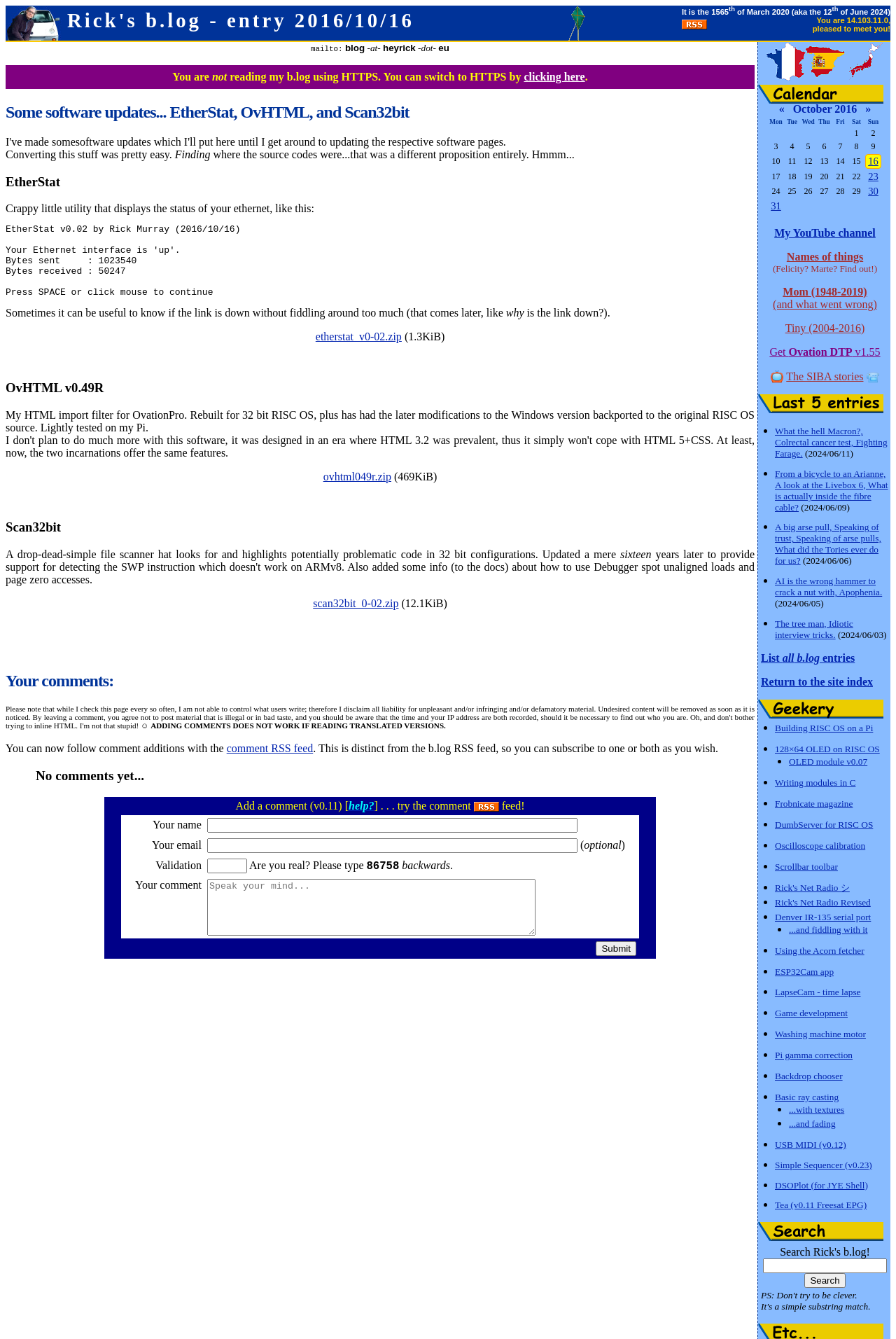Find the coordinates for the bounding box of the element with this description: "The SIBA stories".

[0.878, 0.277, 0.964, 0.286]